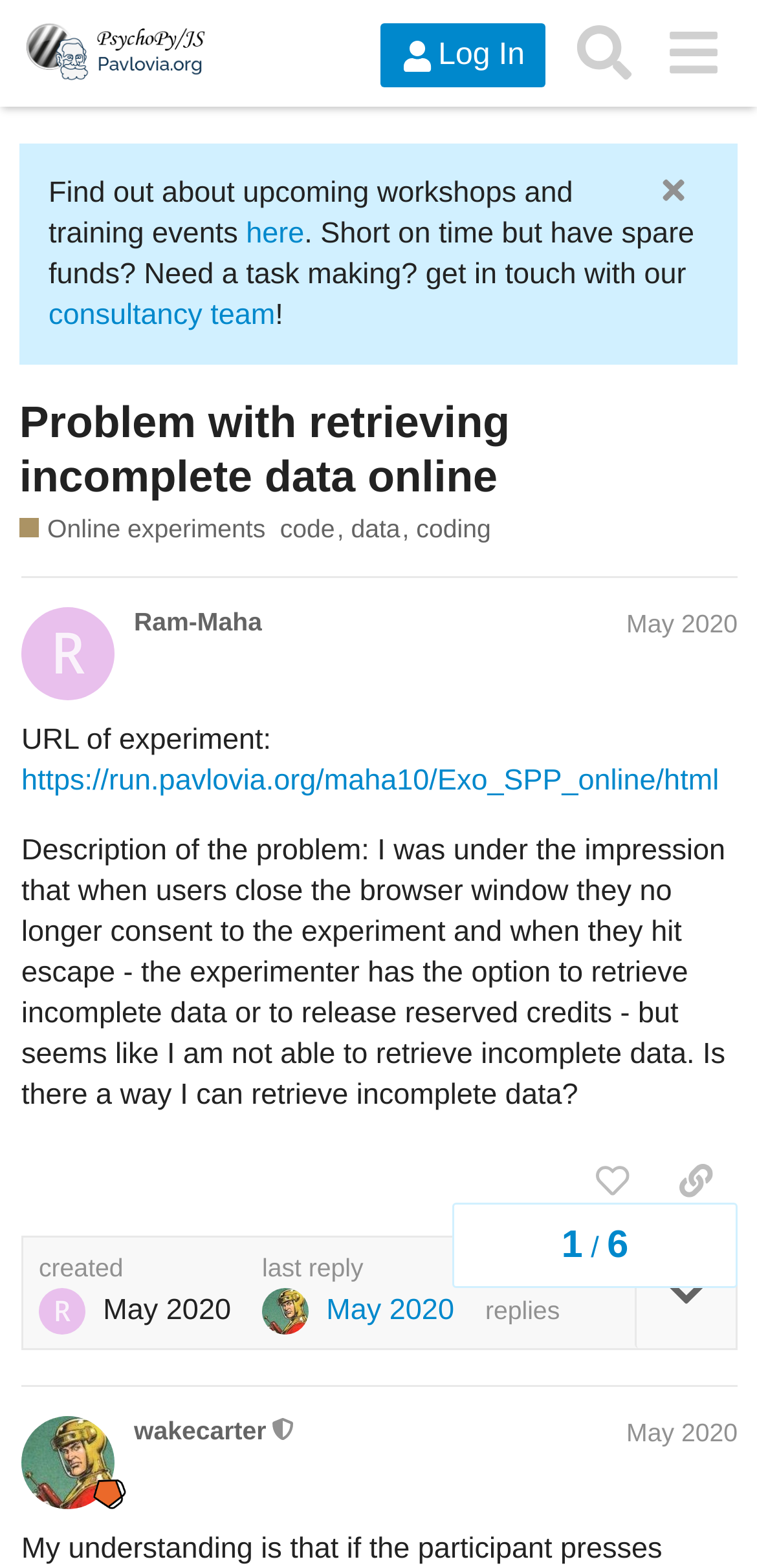Please identify the bounding box coordinates of the element I should click to complete this instruction: 'Search for something'. The coordinates should be given as four float numbers between 0 and 1, like this: [left, top, right, bottom].

[0.741, 0.006, 0.857, 0.062]